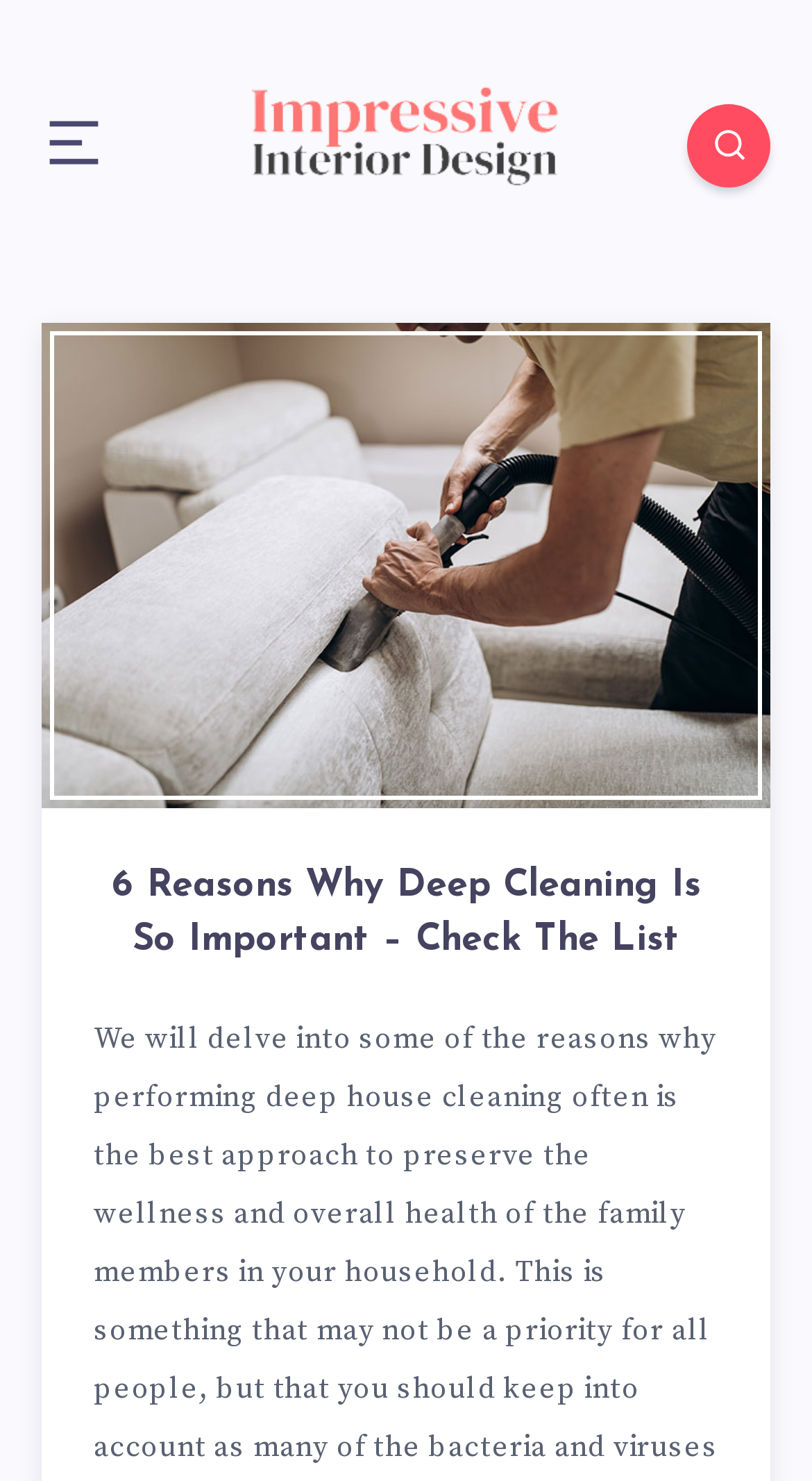Answer succinctly with a single word or phrase:
What is the purpose of the webpage?

To discuss deep cleaning